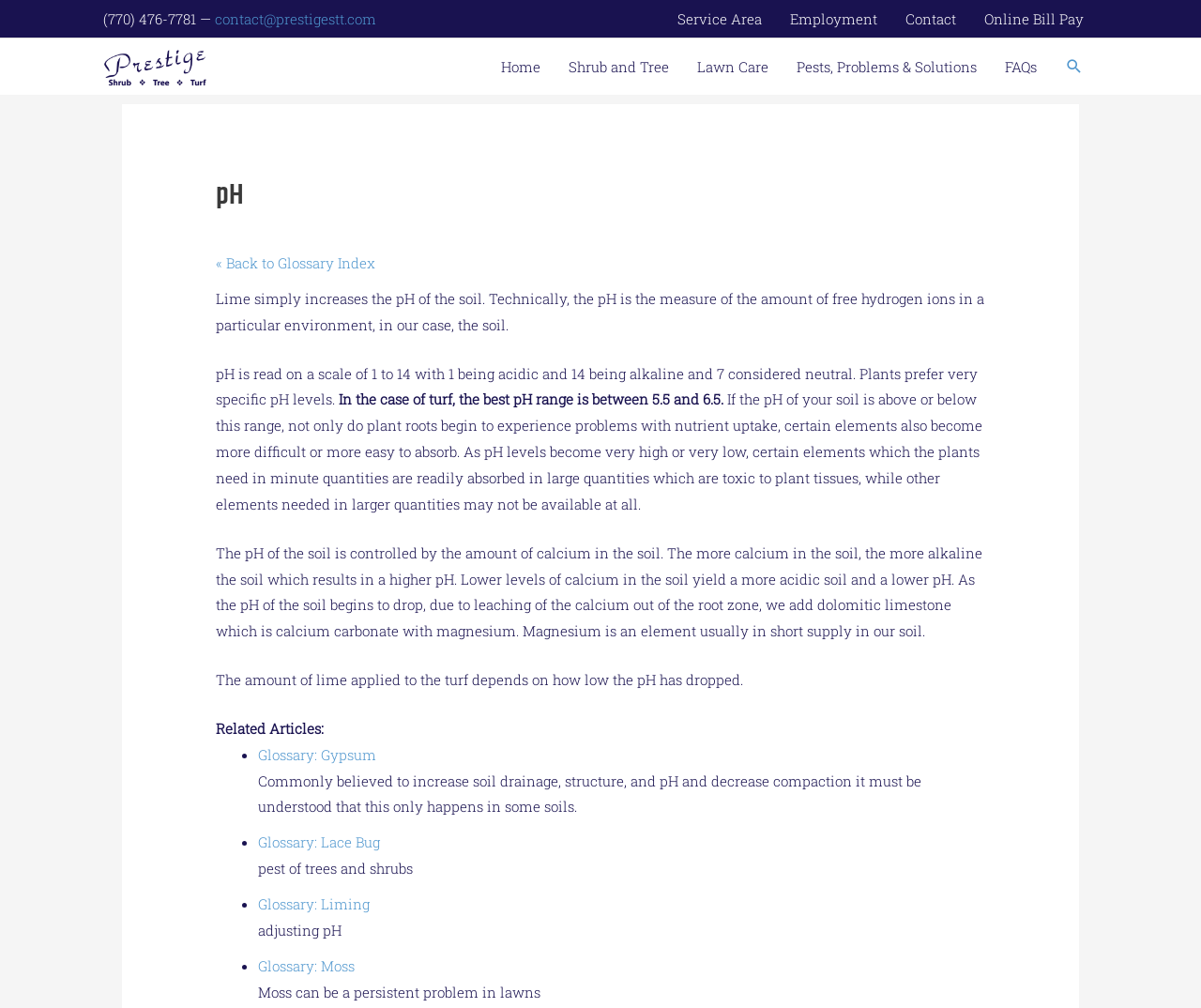Please specify the bounding box coordinates of the clickable region necessary for completing the following instruction: "read about shrub and tree care". The coordinates must consist of four float numbers between 0 and 1, i.e., [left, top, right, bottom].

[0.462, 0.038, 0.569, 0.094]